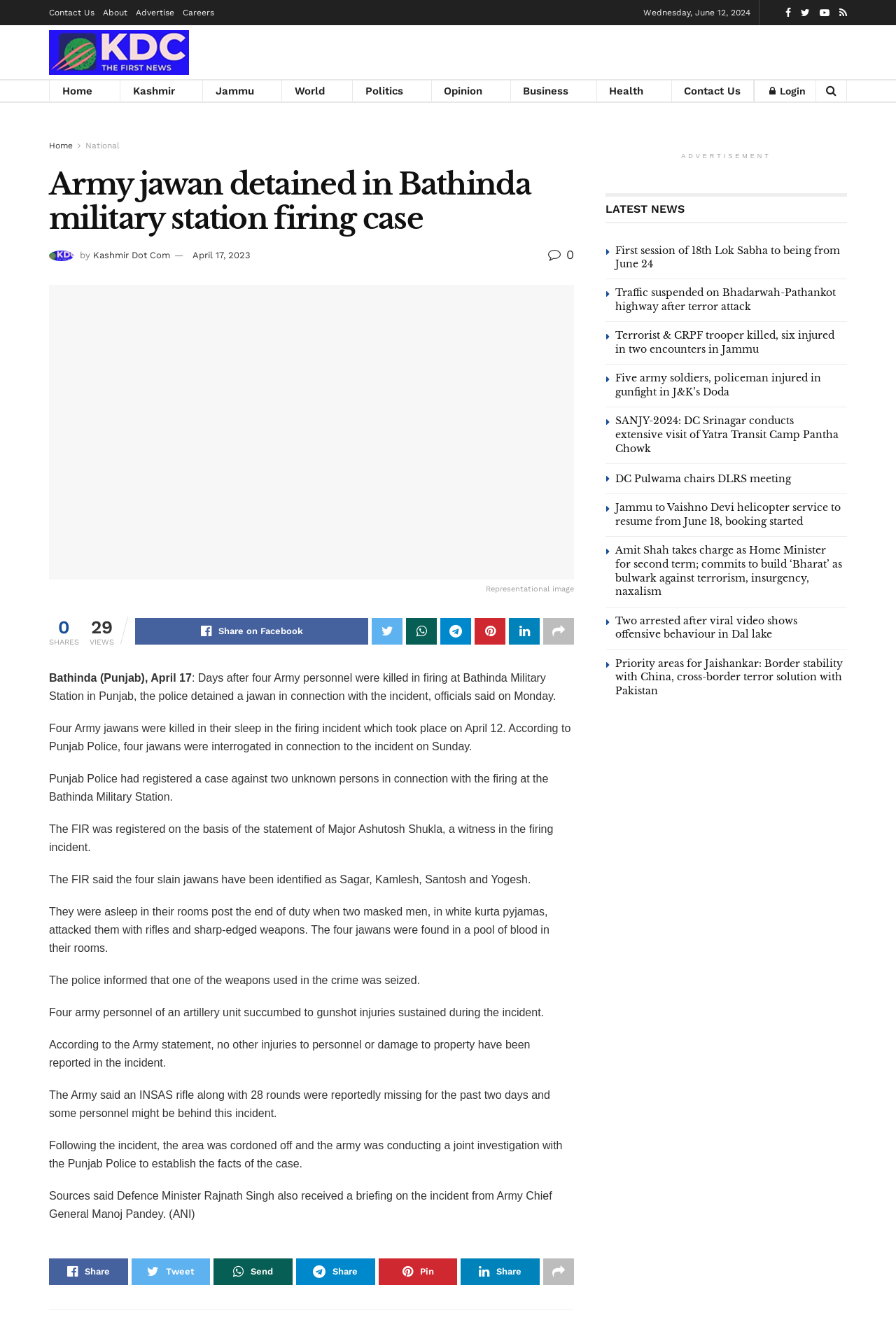Carefully examine the image and provide an in-depth answer to the question: How many Army jawans were killed in the firing incident?

The number of Army jawans killed in the firing incident can be found in the text 'Four Army jawans were killed in their sleep in the firing incident which took place on April 12.'